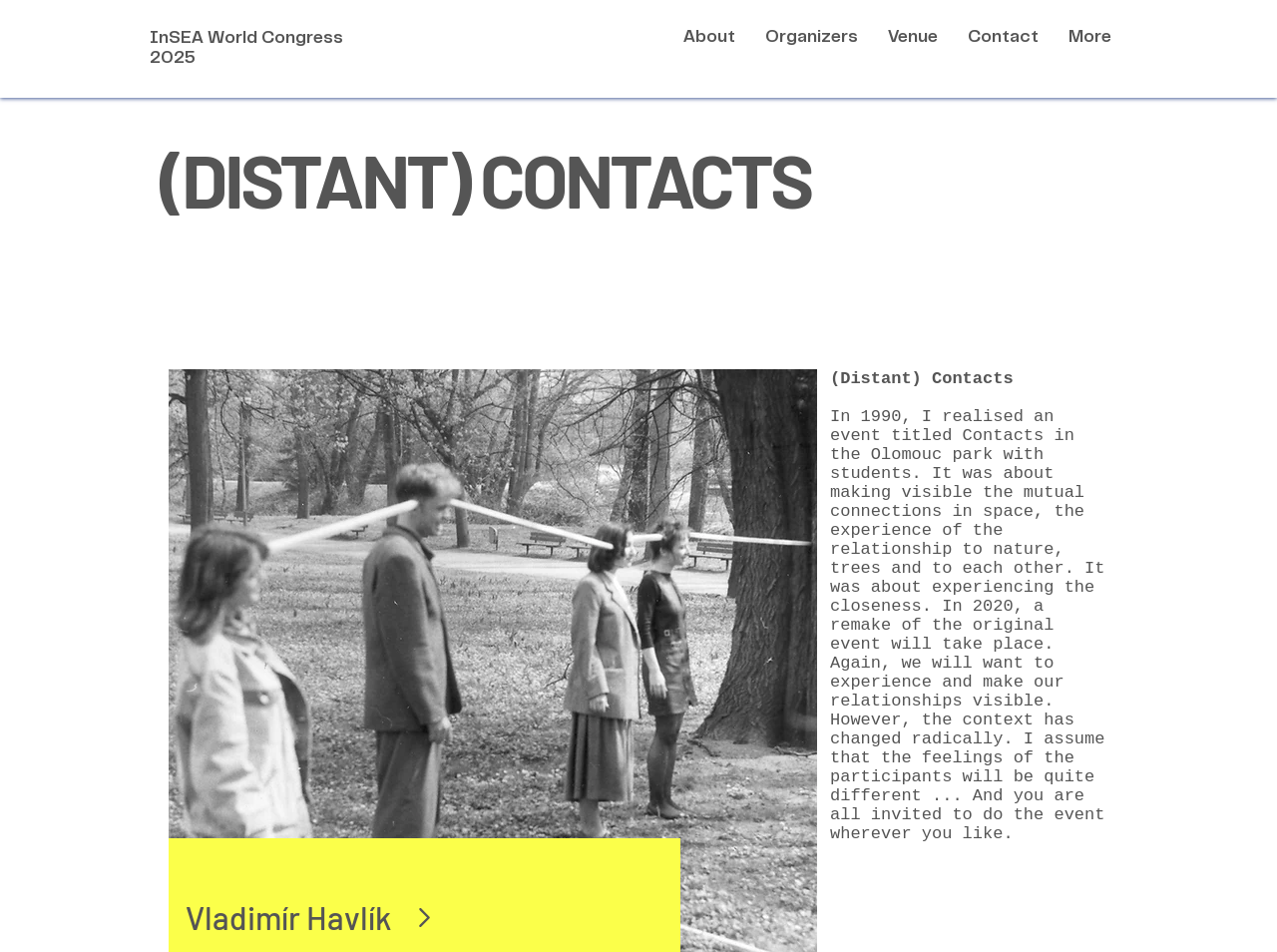Provide a comprehensive description of the webpage.

The webpage is about the "(Distant) Contacts" event, which is part of the InSEA Congress 2025. At the top left, there is a link to the "InSEA World Congress 2025" webpage. On the top right, there is a navigation menu labeled "Site" with five links: "About", "Organizers", "Venue", "Contact", and "More". 

Below the navigation menu, there is a heading that reads "(DISTANT) CONTACTS". Underneath this heading, there is a paragraph of text that describes the "(Distant) Contacts" event, which was first held in 1990 and is being remade in 2020. The text explains the purpose of the event, which is to make visible the connections between people and nature.

On the bottom left, there is a heading that reads "Vladimír Havlík", which may be the name of the event organizer or a related person. To the right of this heading, there is a static text that reads "(Distant) Contacts", which may be a subtitle or a label. 

At the very bottom of the page, there is a small static text that contains a non-breaking space character, which may be a formatting element.